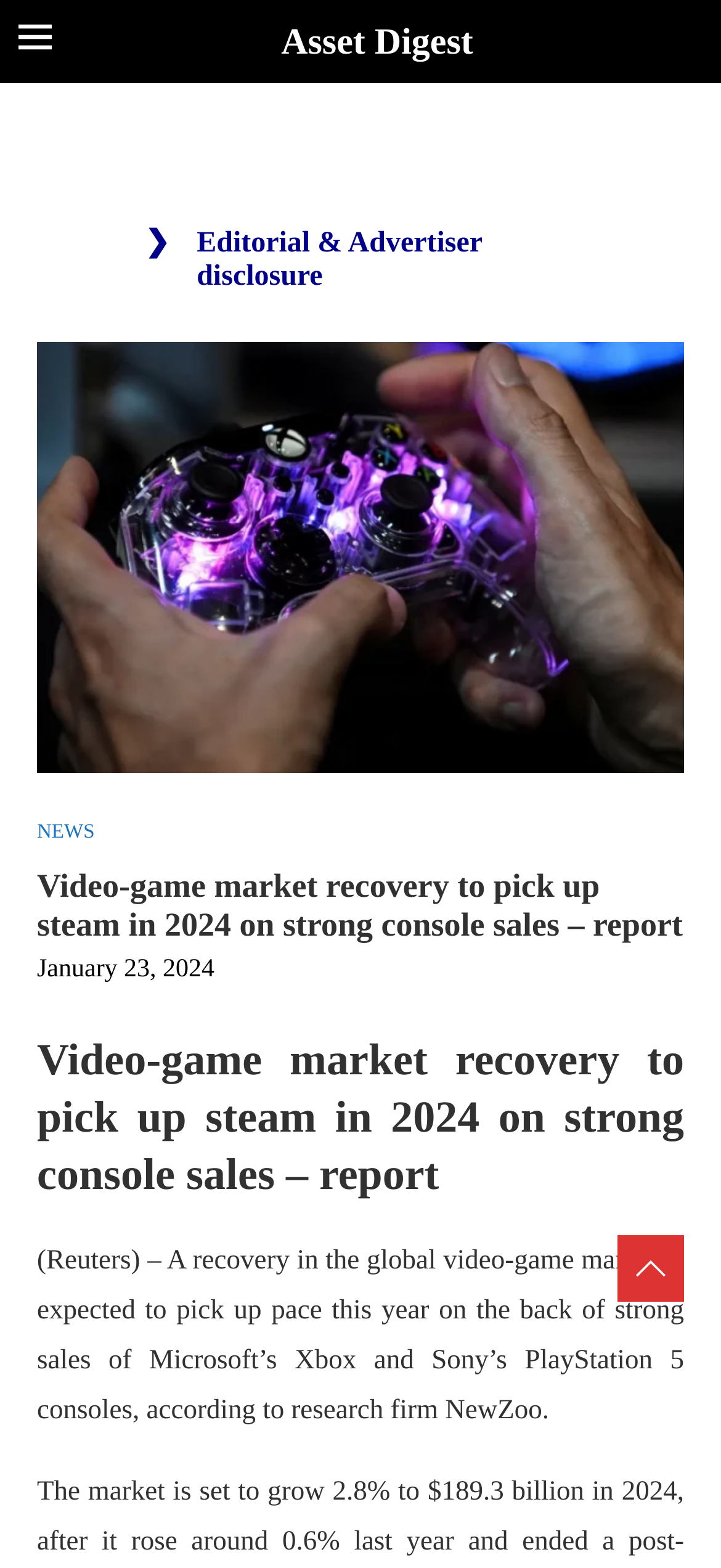Who is the research firm mentioned in the article?
Look at the screenshot and give a one-word or phrase answer.

NewZoo